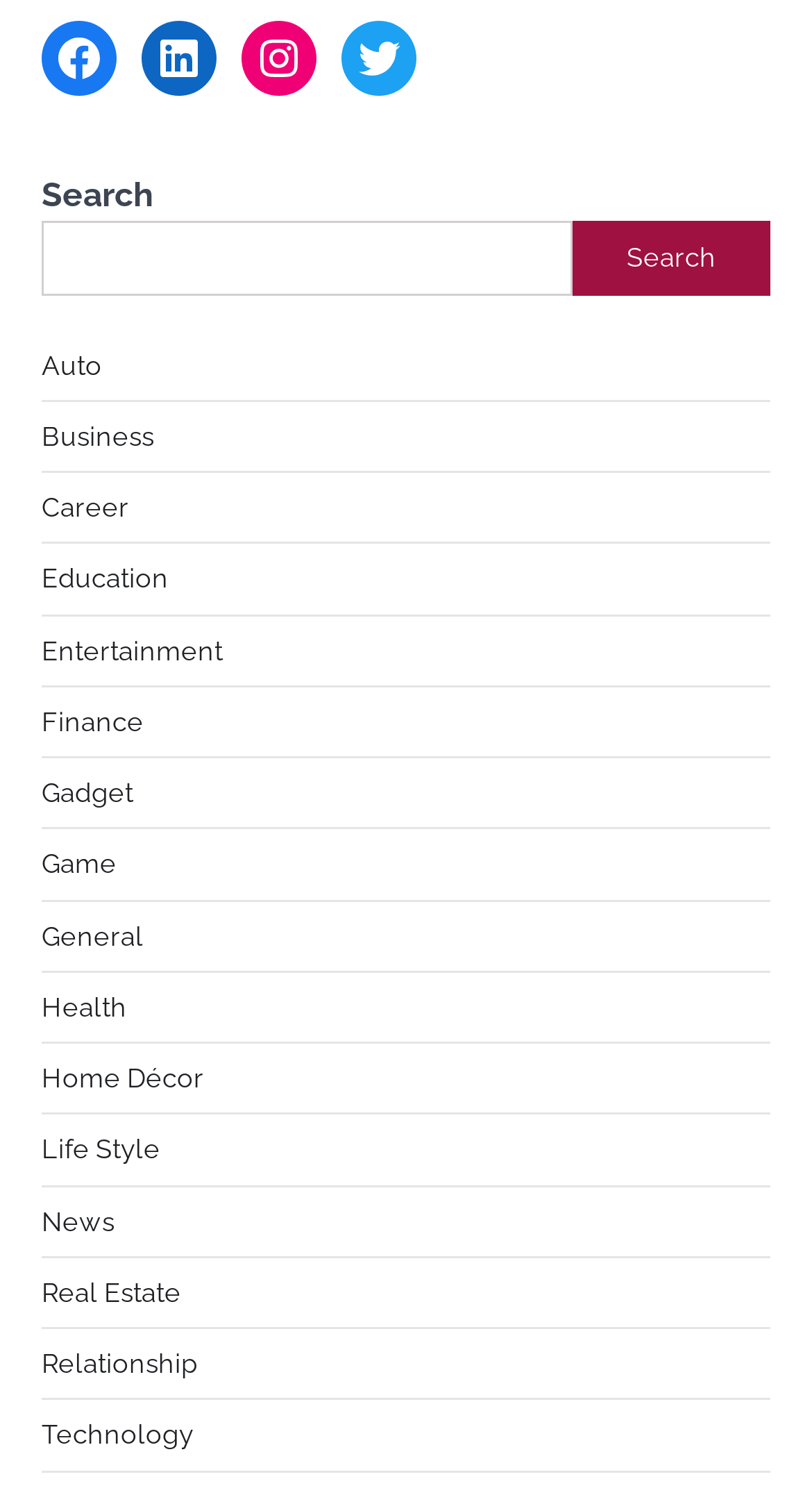Answer the following query with a single word or phrase:
What type of content is likely to be found on this webpage?

News and articles